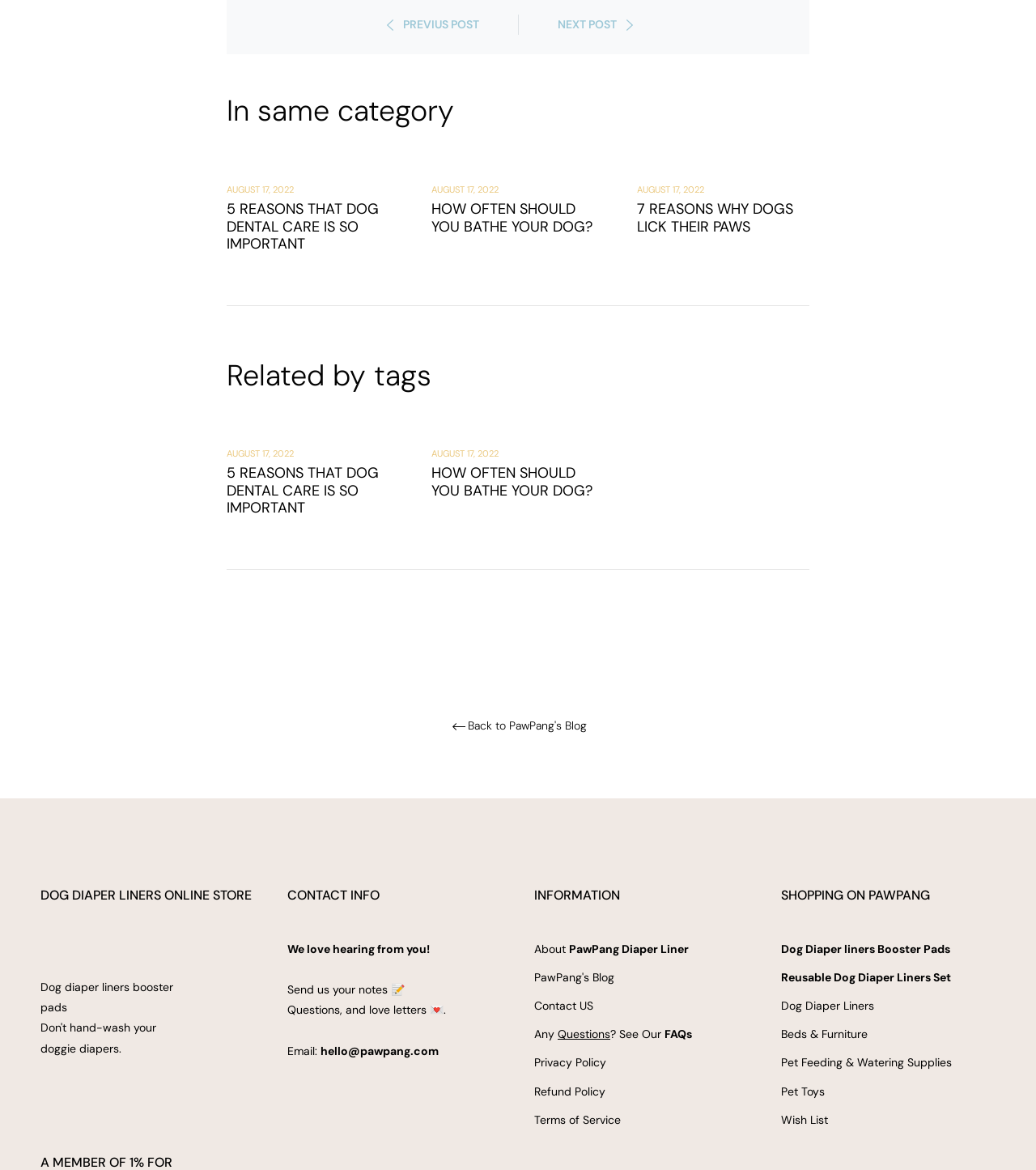Determine the bounding box coordinates of the clickable region to carry out the instruction: "visit PawPang's blog".

[0.25, 0.615, 0.75, 0.627]